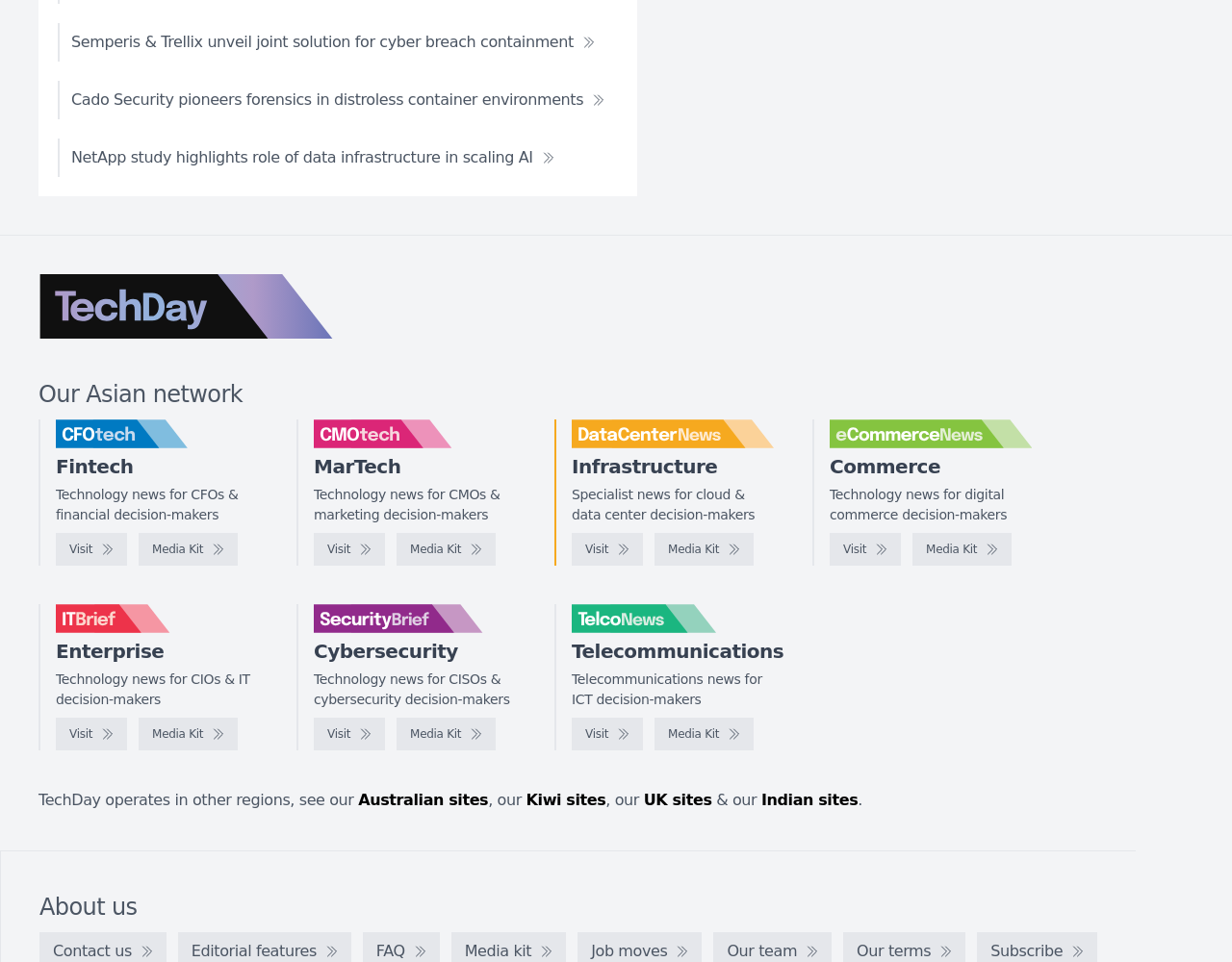Given the description of a UI element: "Tweet", identify the bounding box coordinates of the matching element in the webpage screenshot.

None